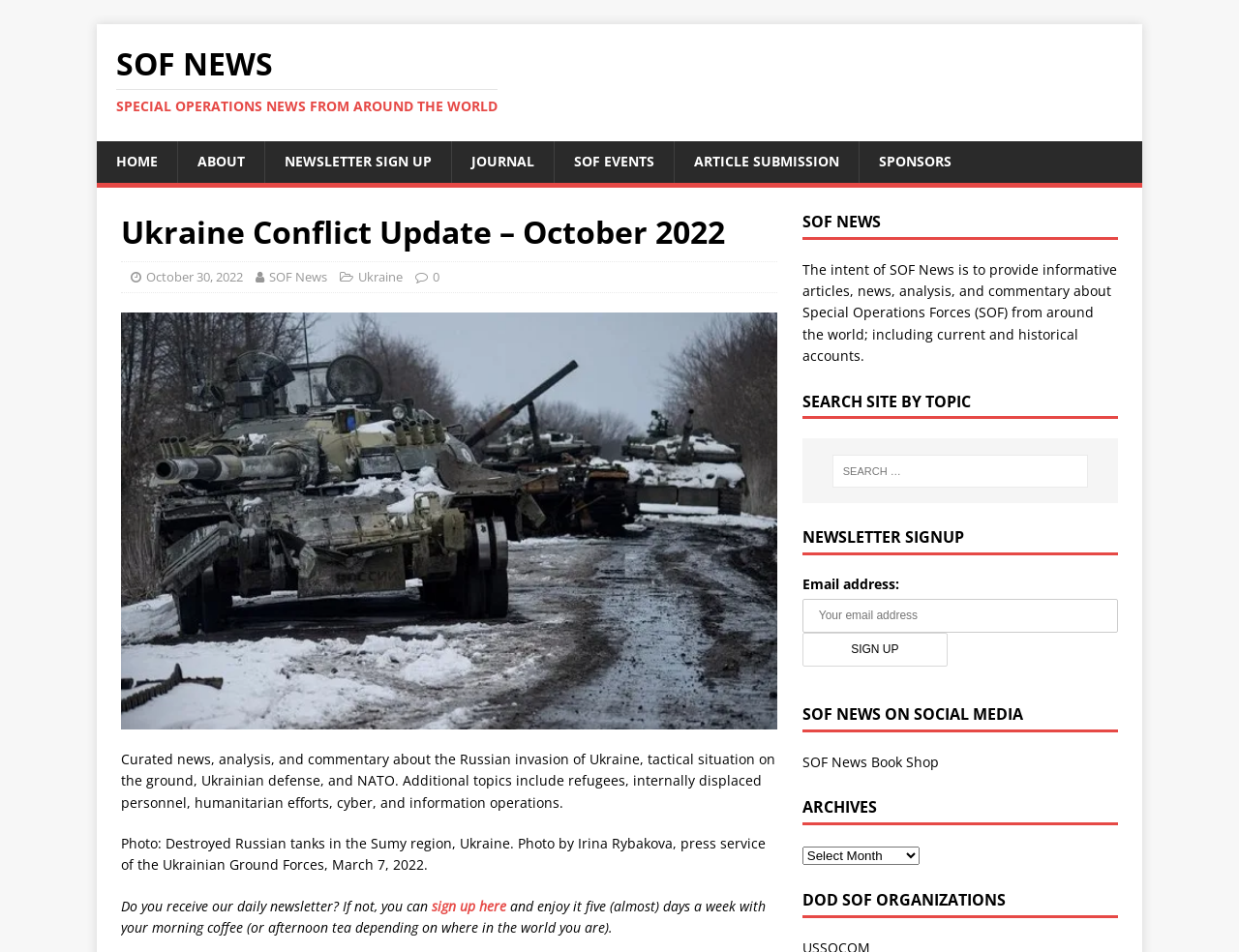Determine the bounding box coordinates for the area you should click to complete the following instruction: "Search for a topic".

[0.672, 0.477, 0.878, 0.512]